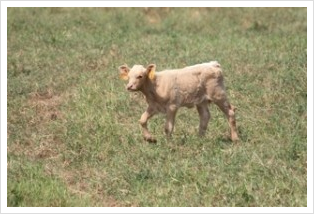Refer to the image and offer a detailed explanation in response to the question: What is the calf doing in the image?

The caption describes the calf as being captured mid-stride, which implies that the calf is in the process of moving or walking, and the phrase 'wandering through a grassy field' further supports this interpretation.